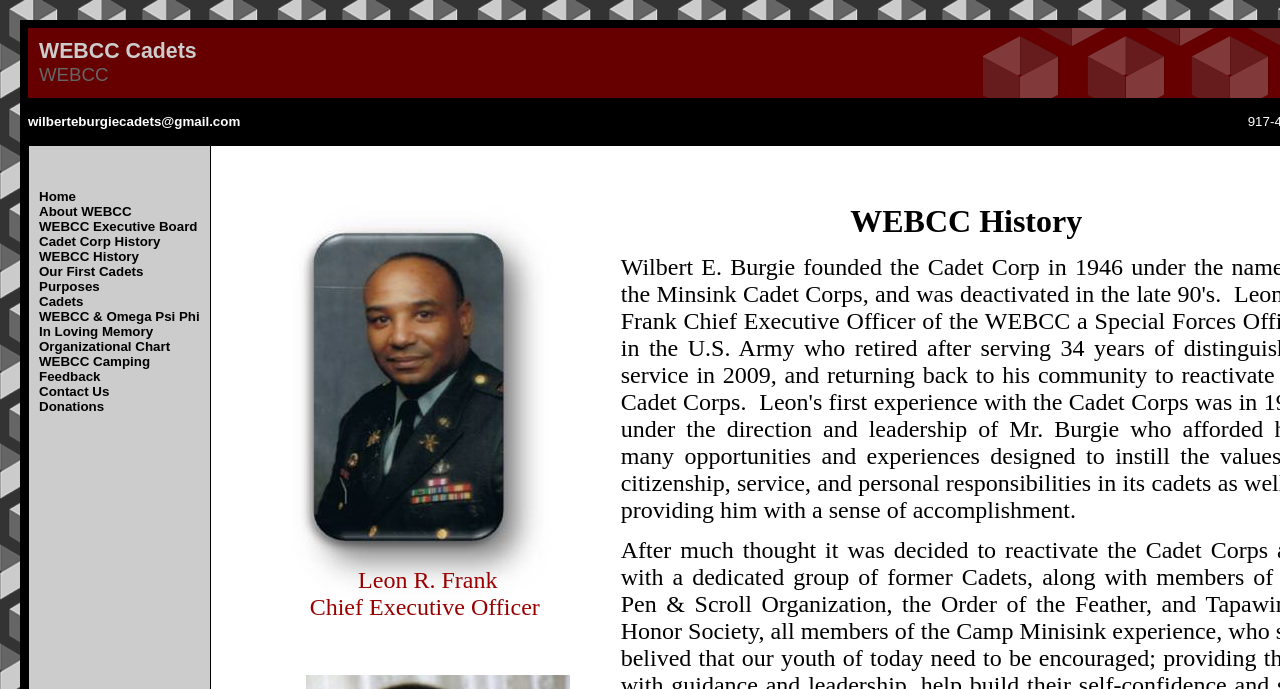Respond to the question below with a single word or phrase:
What is the last item in the main menu?

Donations